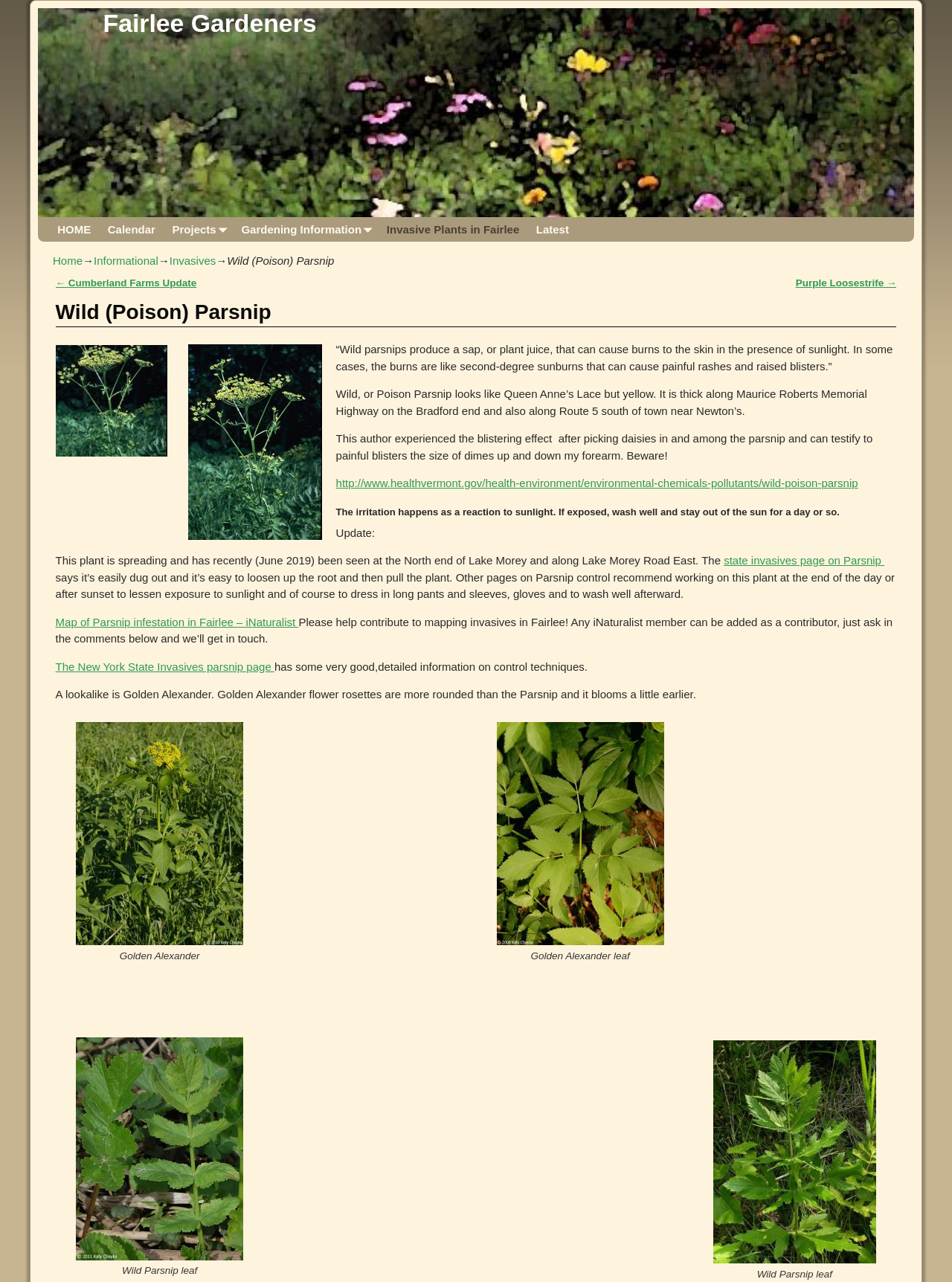Pinpoint the bounding box coordinates of the clickable area necessary to execute the following instruction: "Read about Invasive Plants in Fairlee". The coordinates should be given as four float numbers between 0 and 1, namely [left, top, right, bottom].

[0.397, 0.169, 0.554, 0.188]